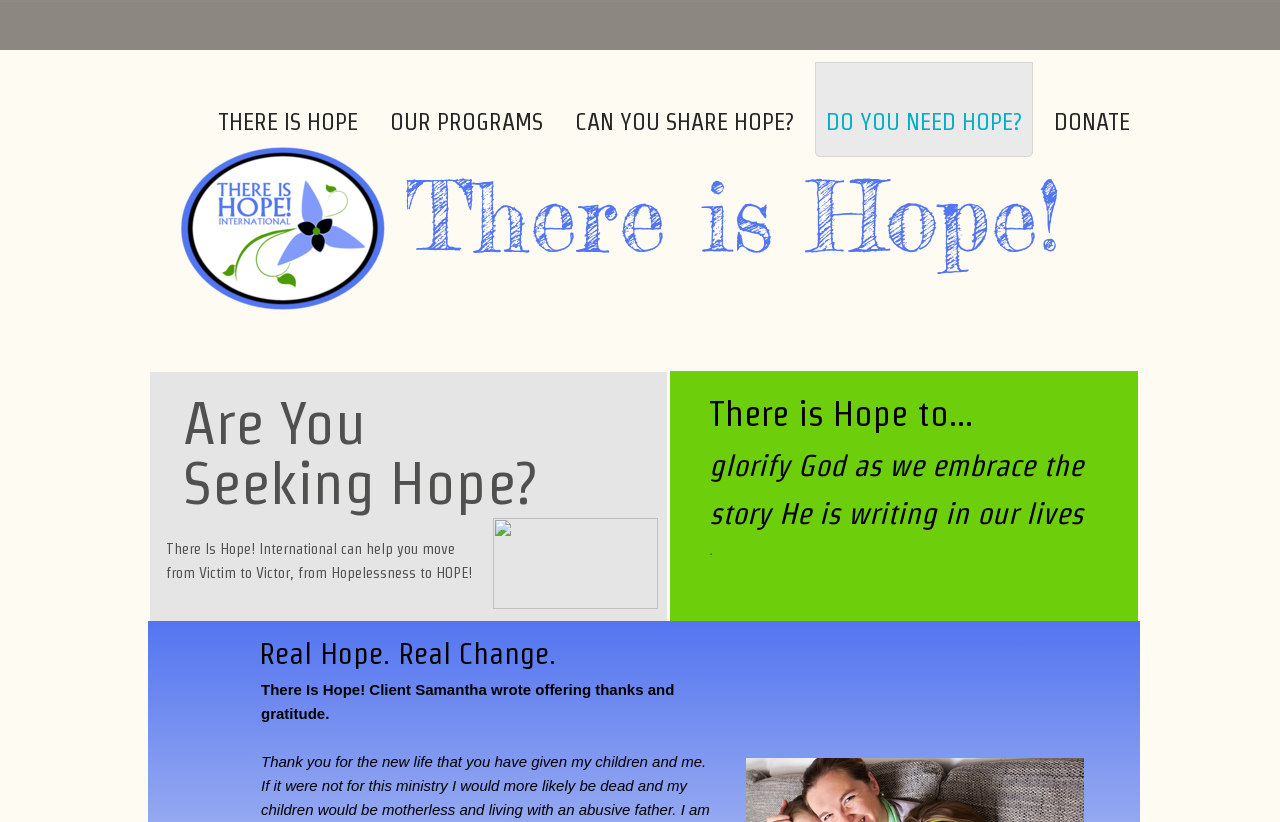What is the main theme of this website?
Using the image, respond with a single word or phrase.

Hope